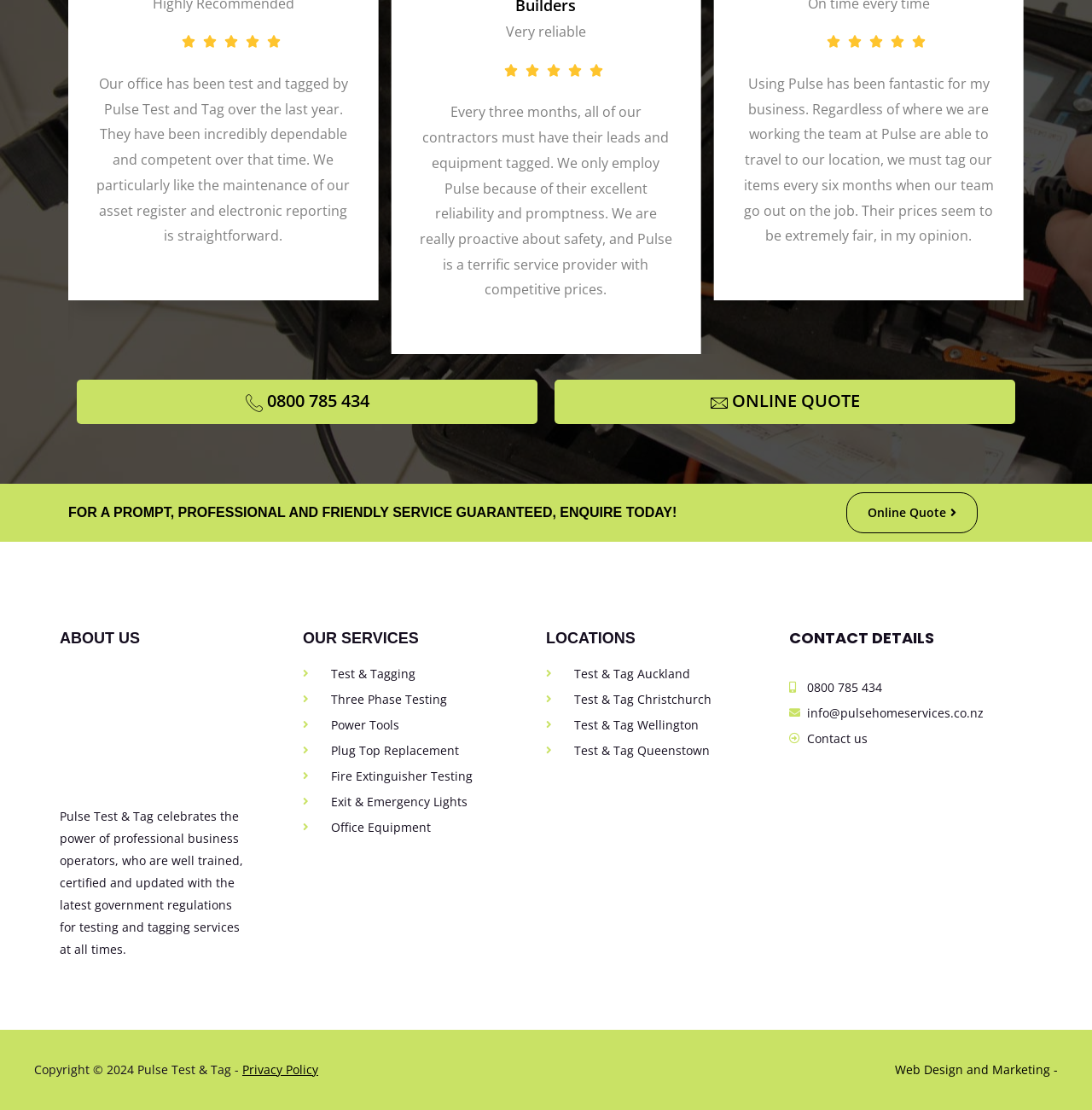What is the phone number to contact the company?
Using the image as a reference, deliver a detailed and thorough answer to the question.

I found the phone number by looking at the links '0800 785 434' which appears twice on the webpage, once as a standalone link and once under the 'CONTACT DETAILS' heading. This suggests that 0800 785 434 is the phone number to contact the company.